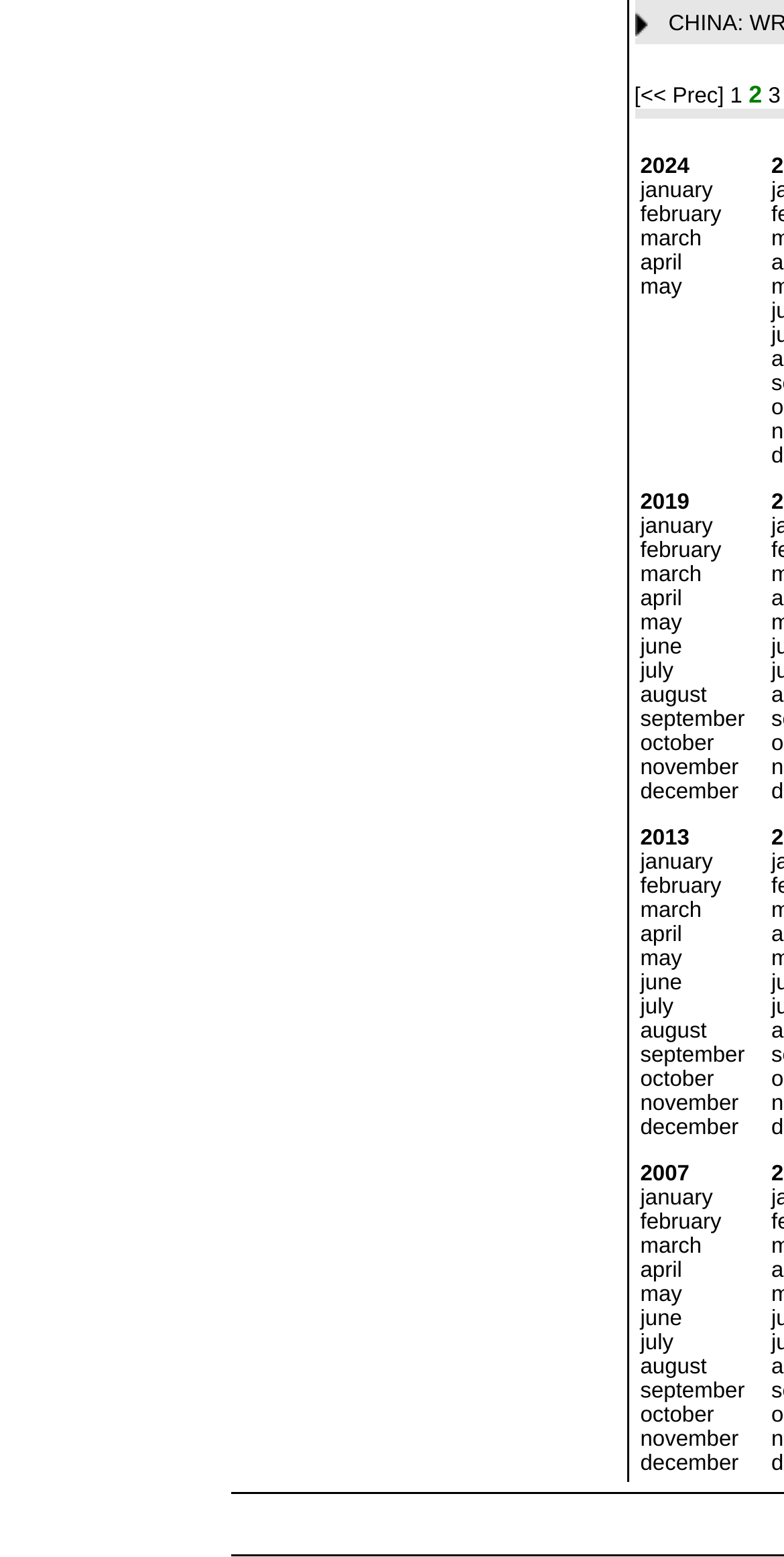How many months are listed in the table?
Look at the screenshot and respond with a single word or phrase.

12